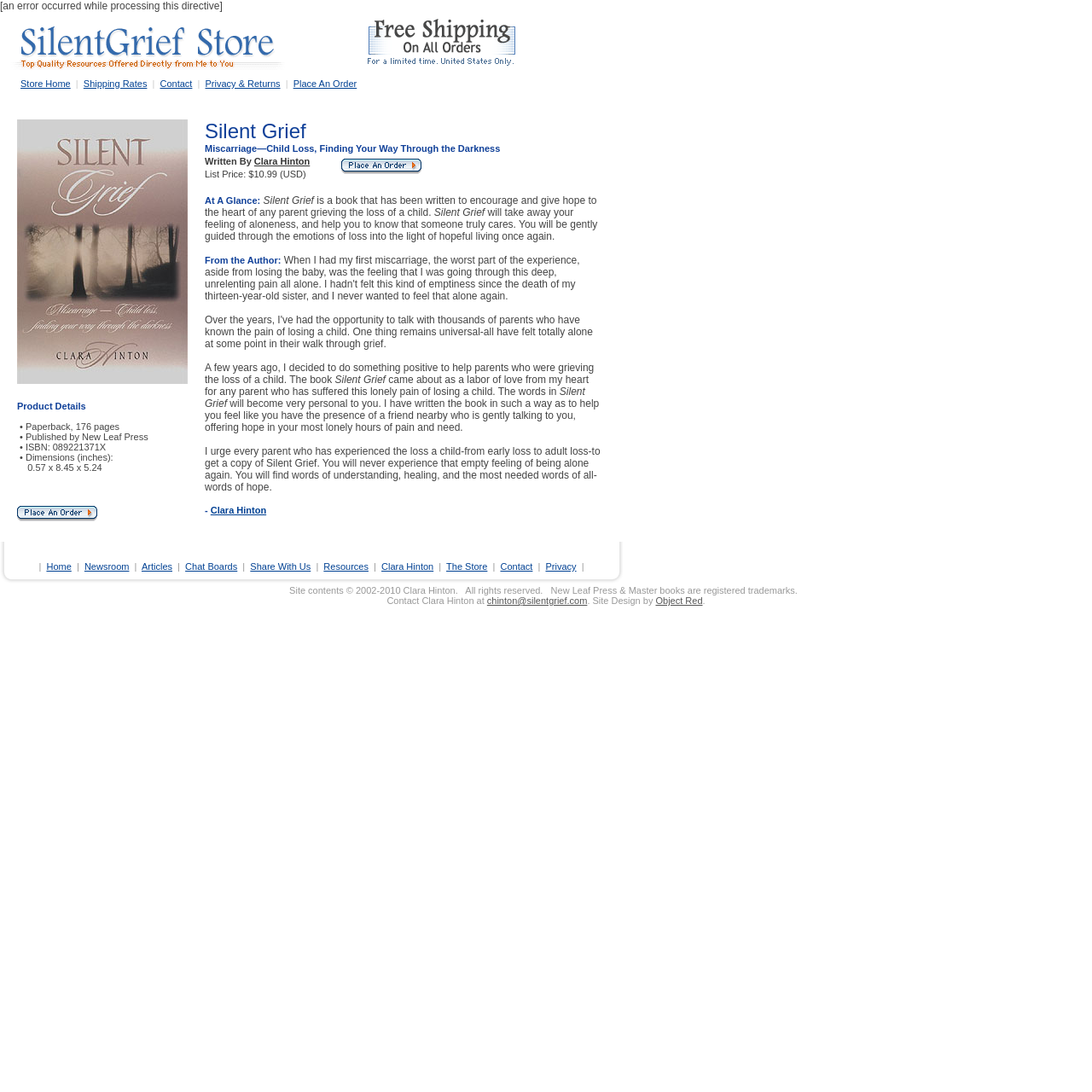From the details in the image, provide a thorough response to the question: What is the name of the book?

The name of the book can be found in the product details section, where it is mentioned as 'Silent Grief Miscarriage—Child Loss, Finding Your Way Through the Darkness'.